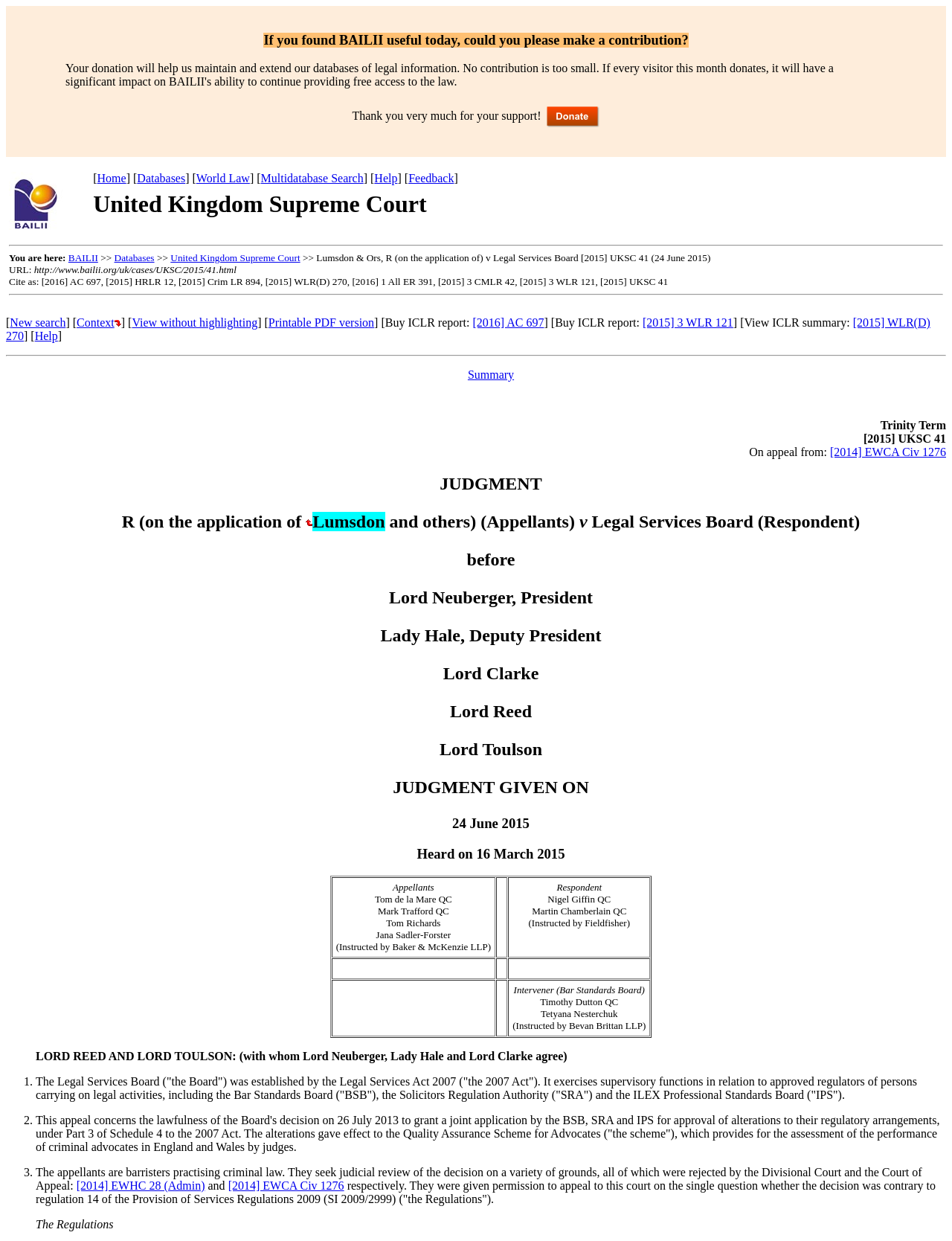Find and specify the bounding box coordinates that correspond to the clickable region for the instruction: "Get help".

[0.036, 0.266, 0.061, 0.276]